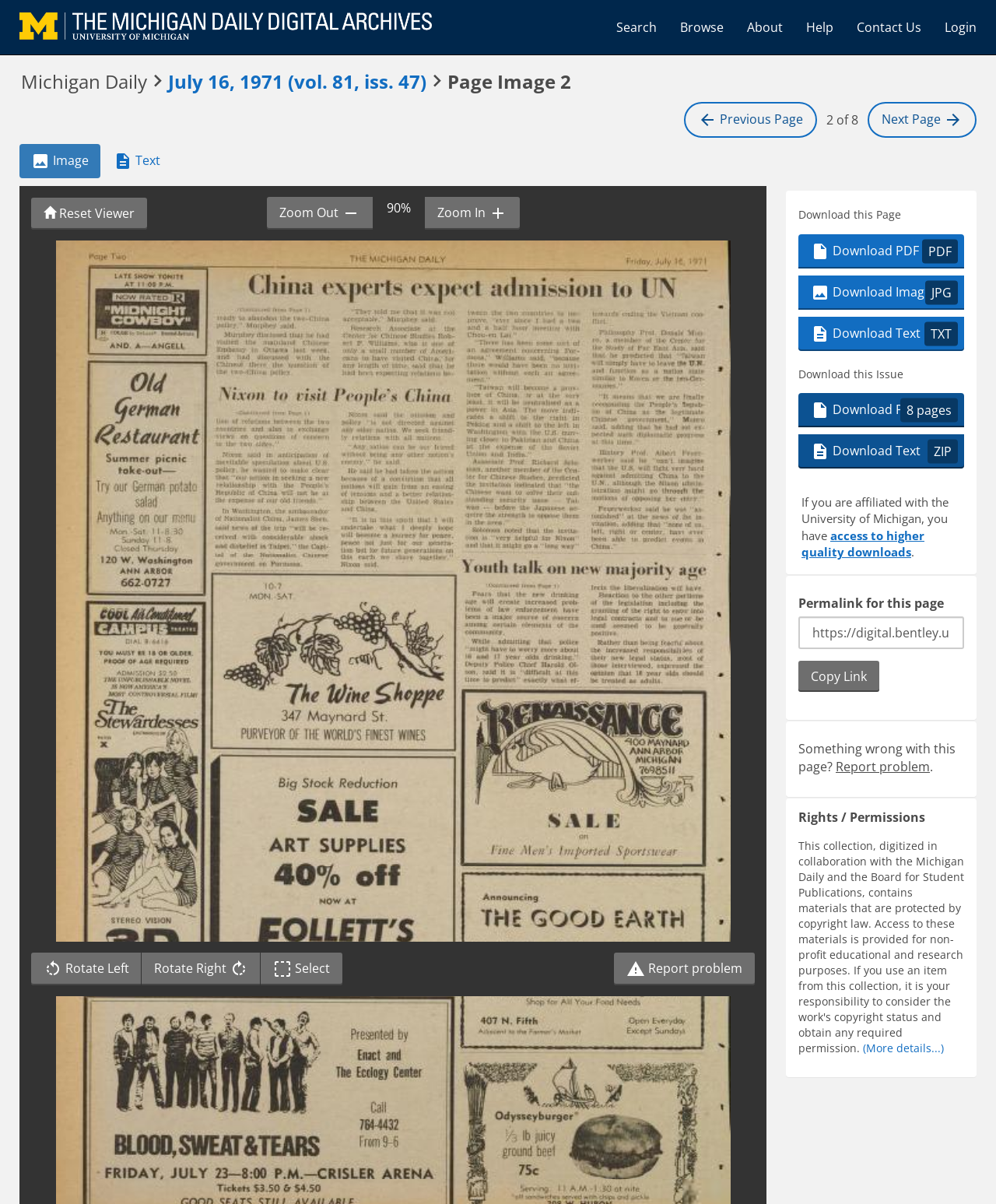What is the current page number?
Answer the question using a single word or phrase, according to the image.

2